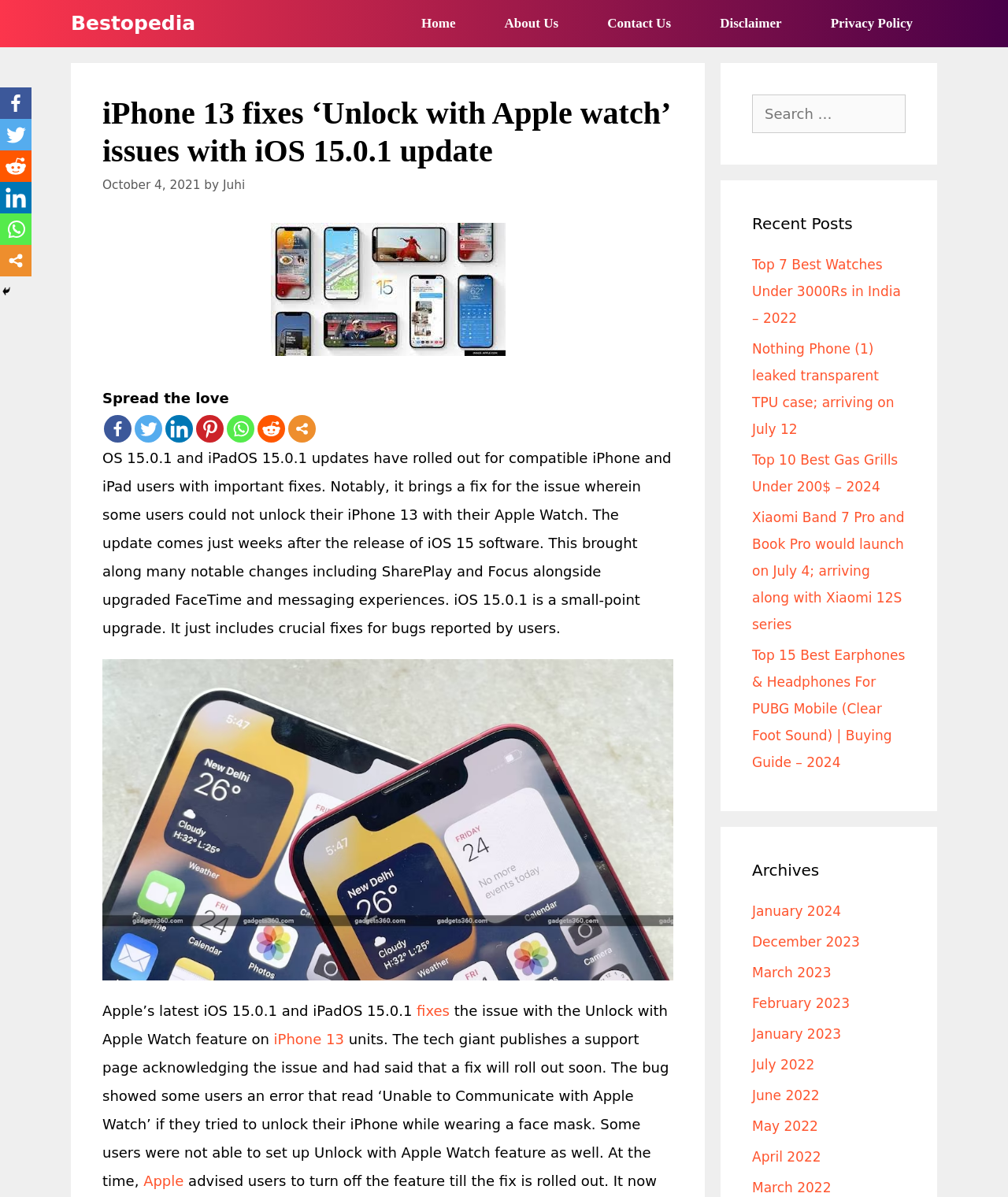Can you specify the bounding box coordinates for the region that should be clicked to fulfill this instruction: "Check the archives for January 2024".

[0.746, 0.755, 0.834, 0.768]